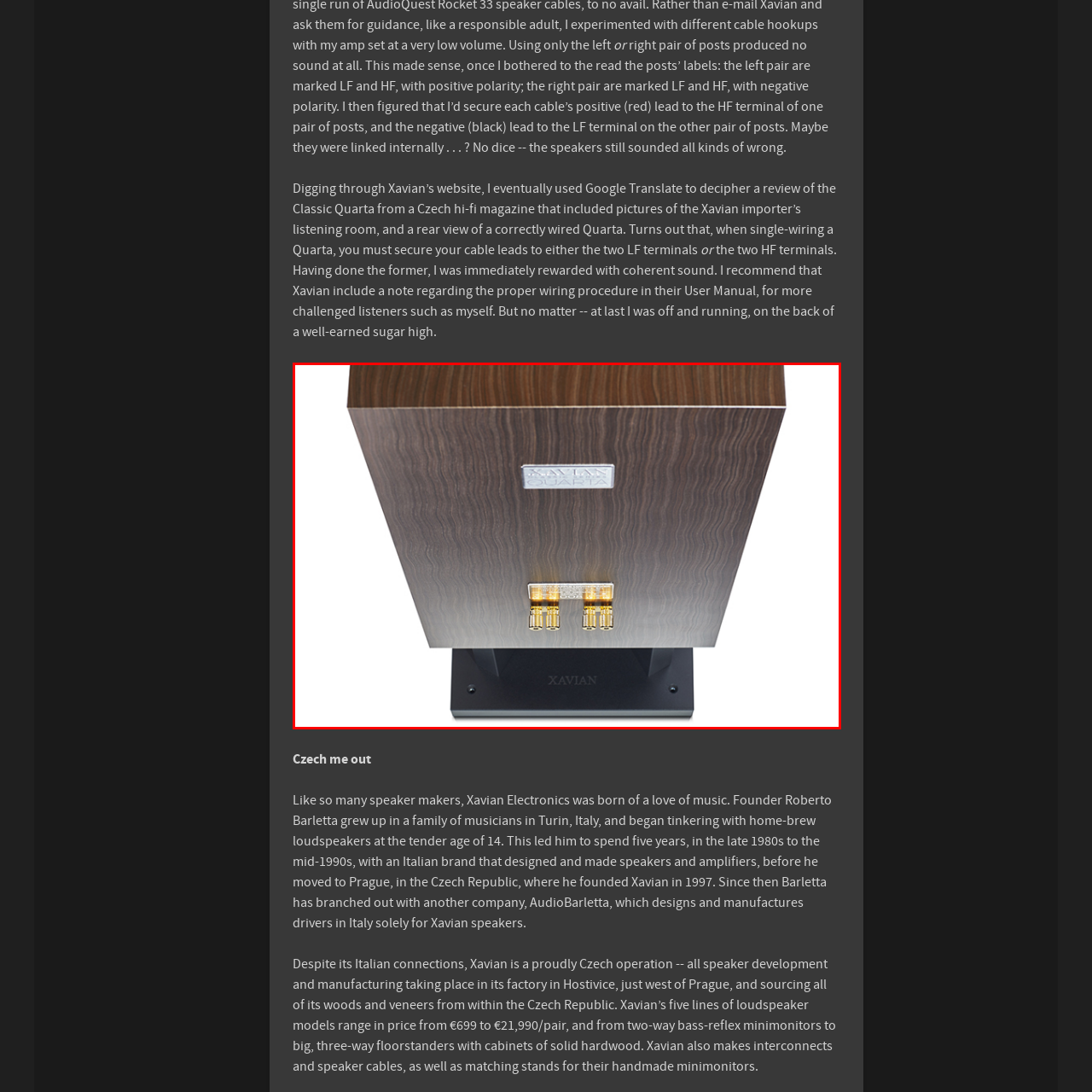Look at the image within the red outline, How many terminals are visible at the base of the speaker? Answer with one word or phrase.

Three